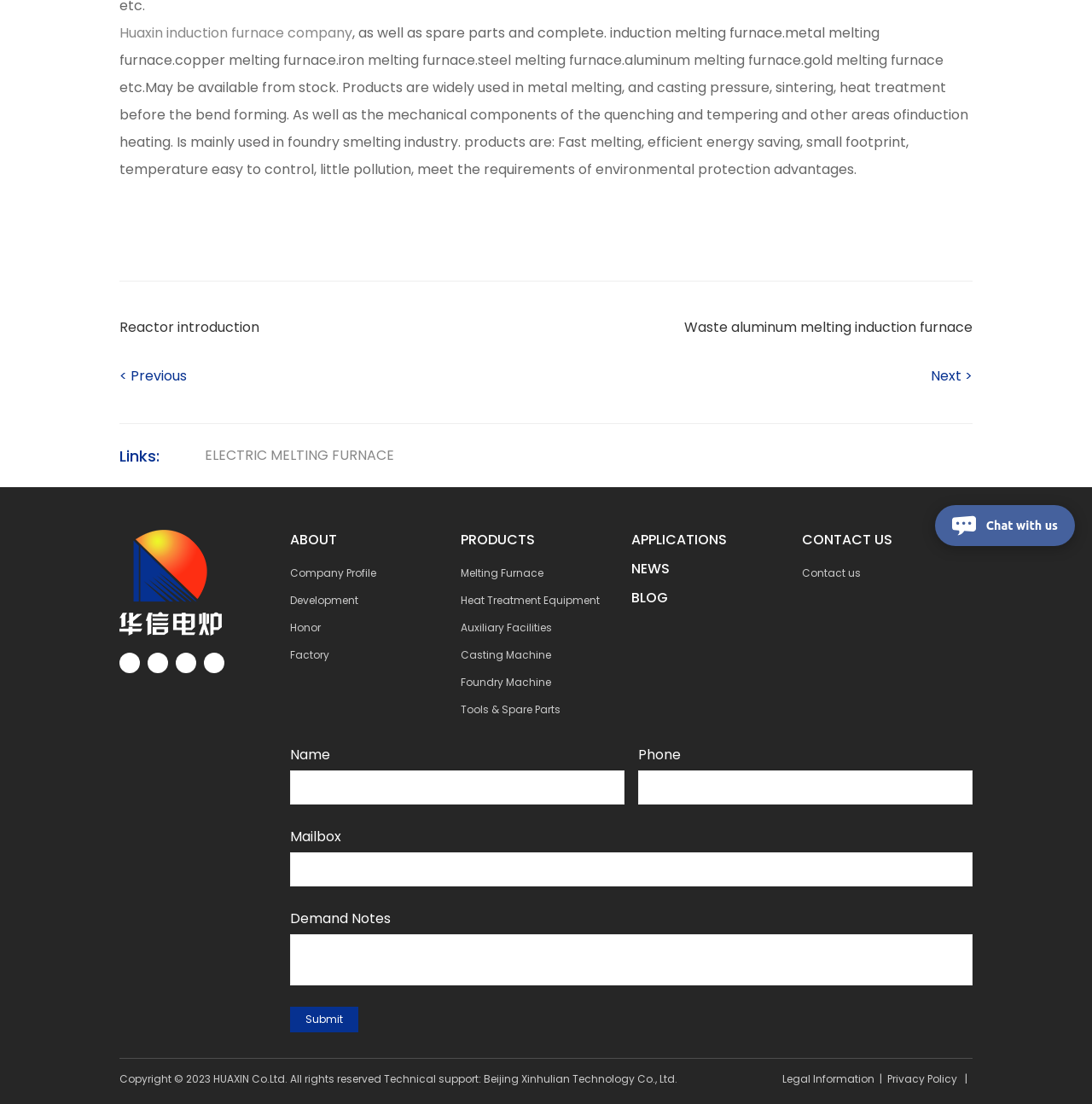Find and indicate the bounding box coordinates of the region you should select to follow the given instruction: "View 'Tort Reform' page".

None